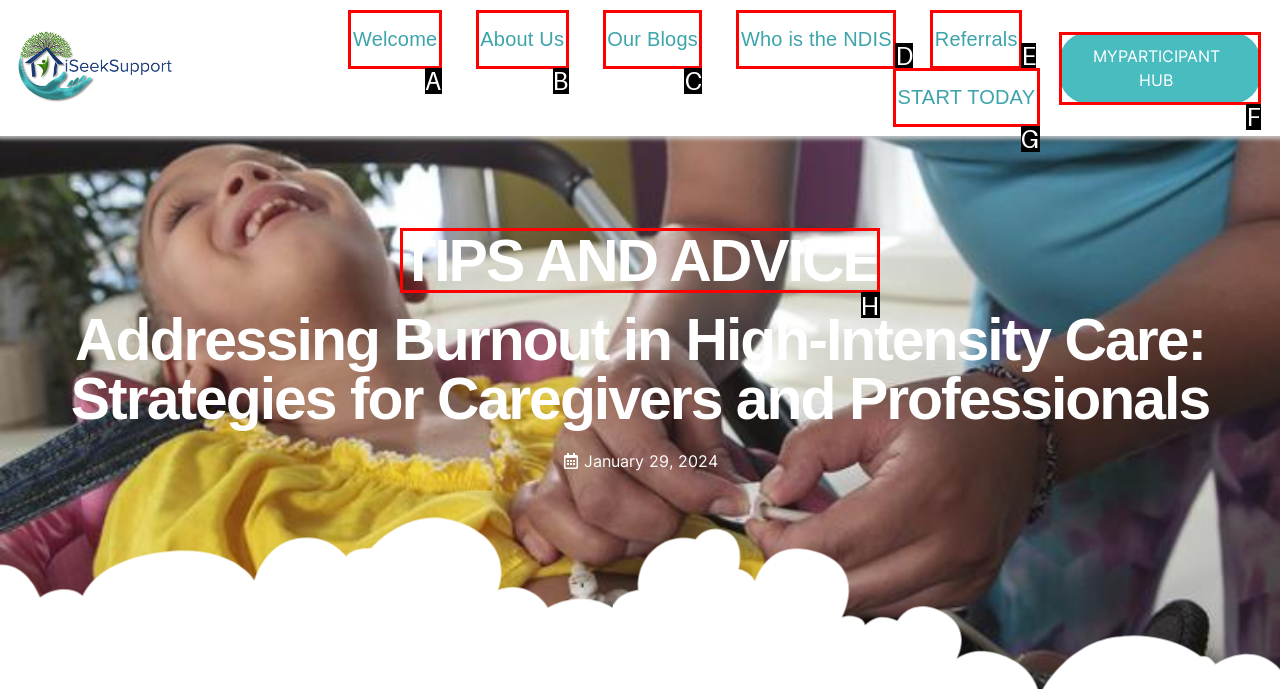For the task: read tips and advice, tell me the letter of the option you should click. Answer with the letter alone.

H